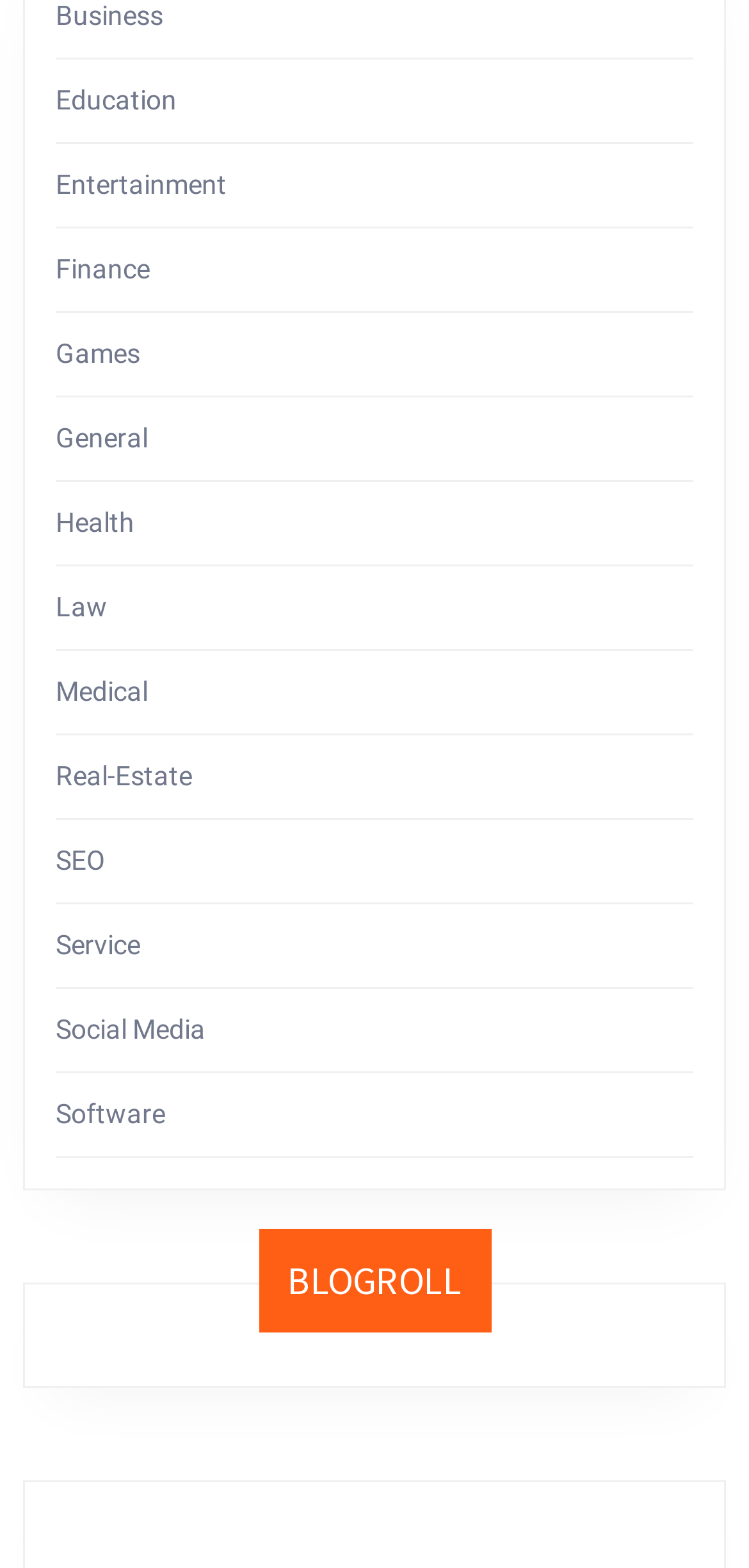What are the categories listed on the webpage?
Please ensure your answer is as detailed and informative as possible.

By examining the links at the top of the webpage, I can see a list of categories including Business, Education, Entertainment, Finance, Games, General, Health, Law, Medical, Real-Estate, SEO, Service, Social Media, and Software.